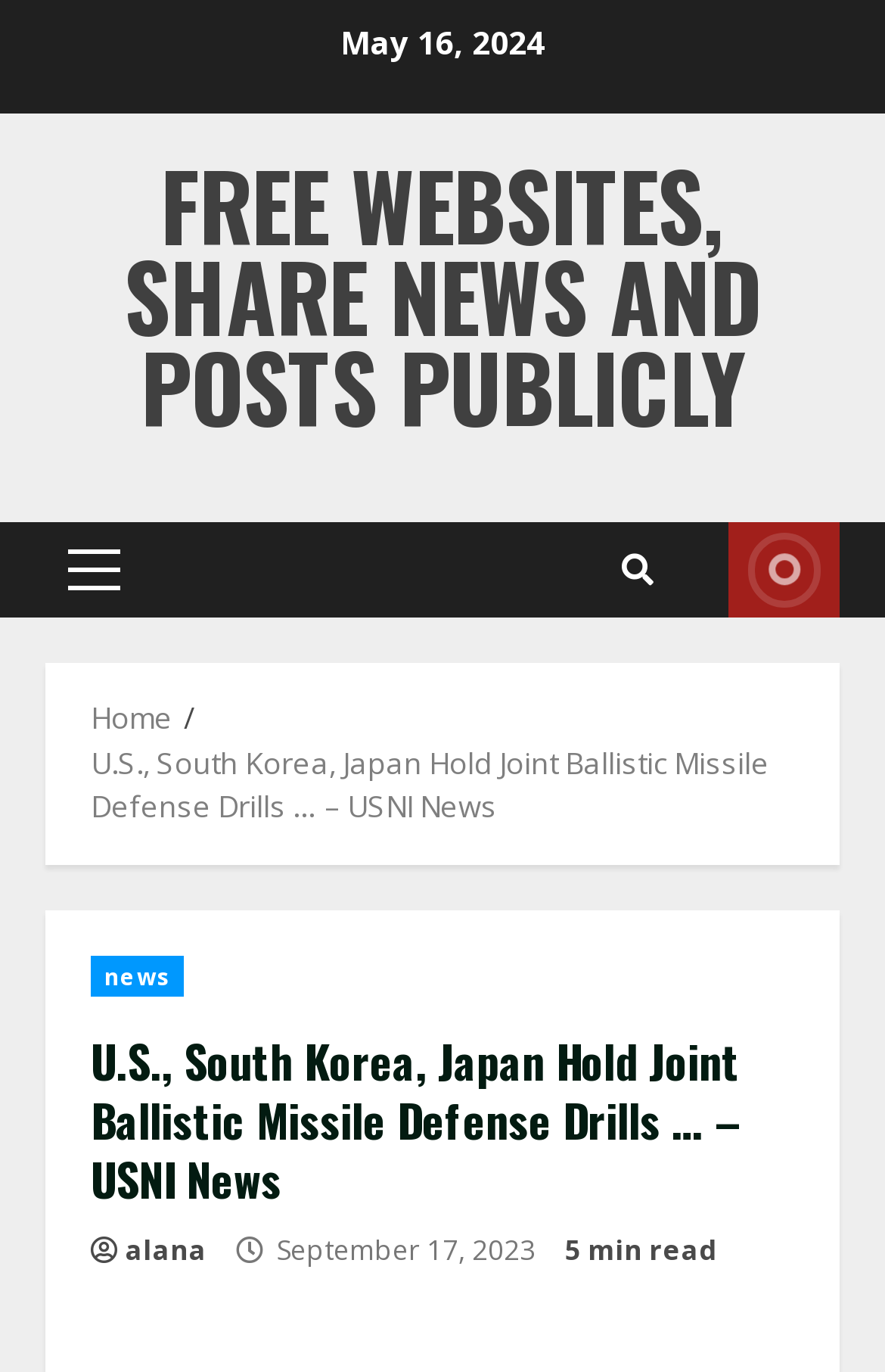Refer to the image and provide an in-depth answer to the question: 
What is the category of the latest article?

I found the category of the latest article by looking at the header section of the webpage, where the title of the article is displayed. Below the title, there is a section that shows the category of the article, which is 'news'.